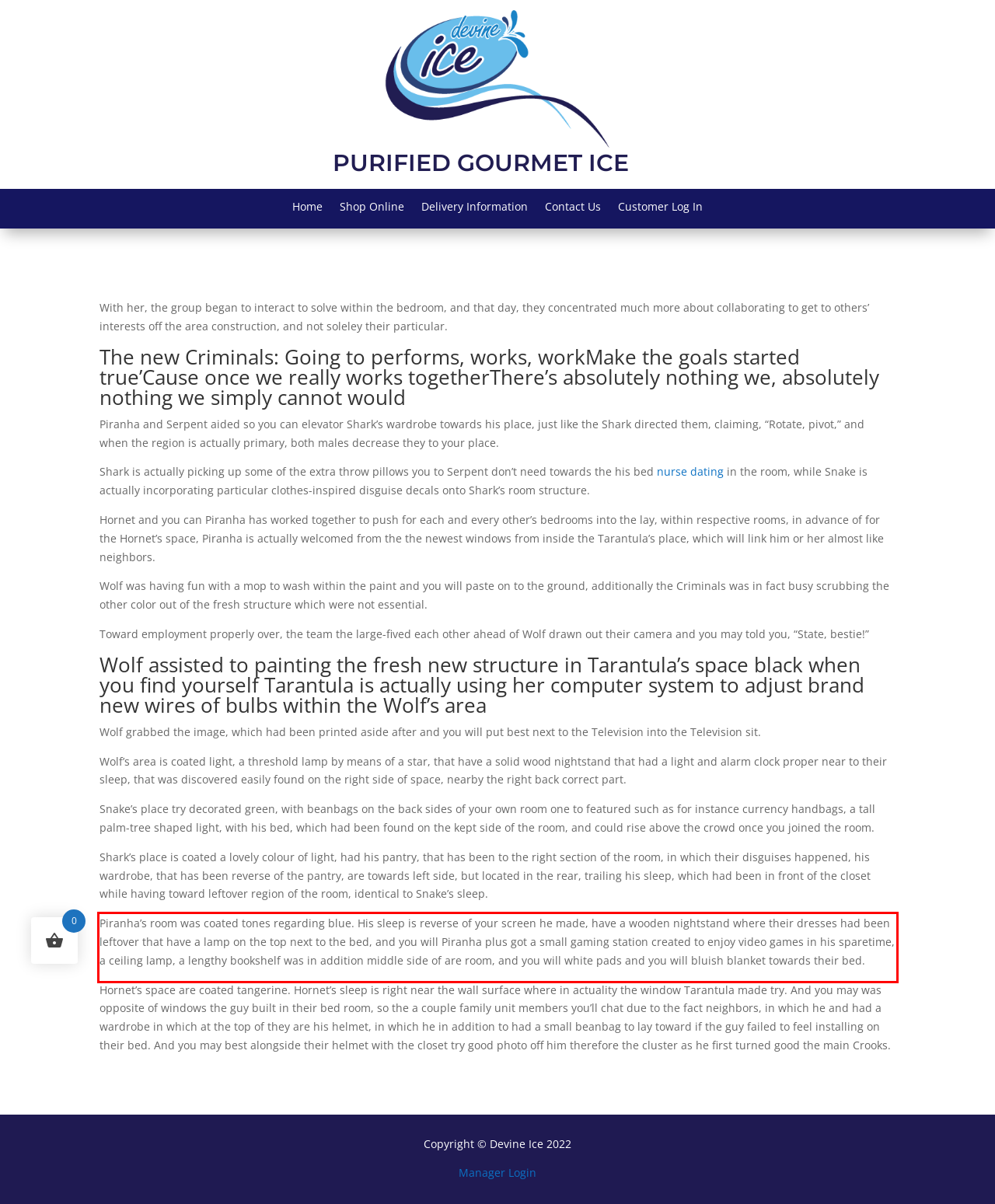You are provided with a screenshot of a webpage containing a red bounding box. Please extract the text enclosed by this red bounding box.

Piranha’s room was coated tones regarding blue. His sleep is reverse of your screen he made, have a wooden nightstand where their dresses had been leftover that have a lamp on the top next to the bed, and you will Piranha plus got a small gaming station created to enjoy video games in his sparetime, a ceiling lamp, a lengthy bookshelf was in addition middle side of are room, and you will white pads and you will bluish blanket towards their bed.